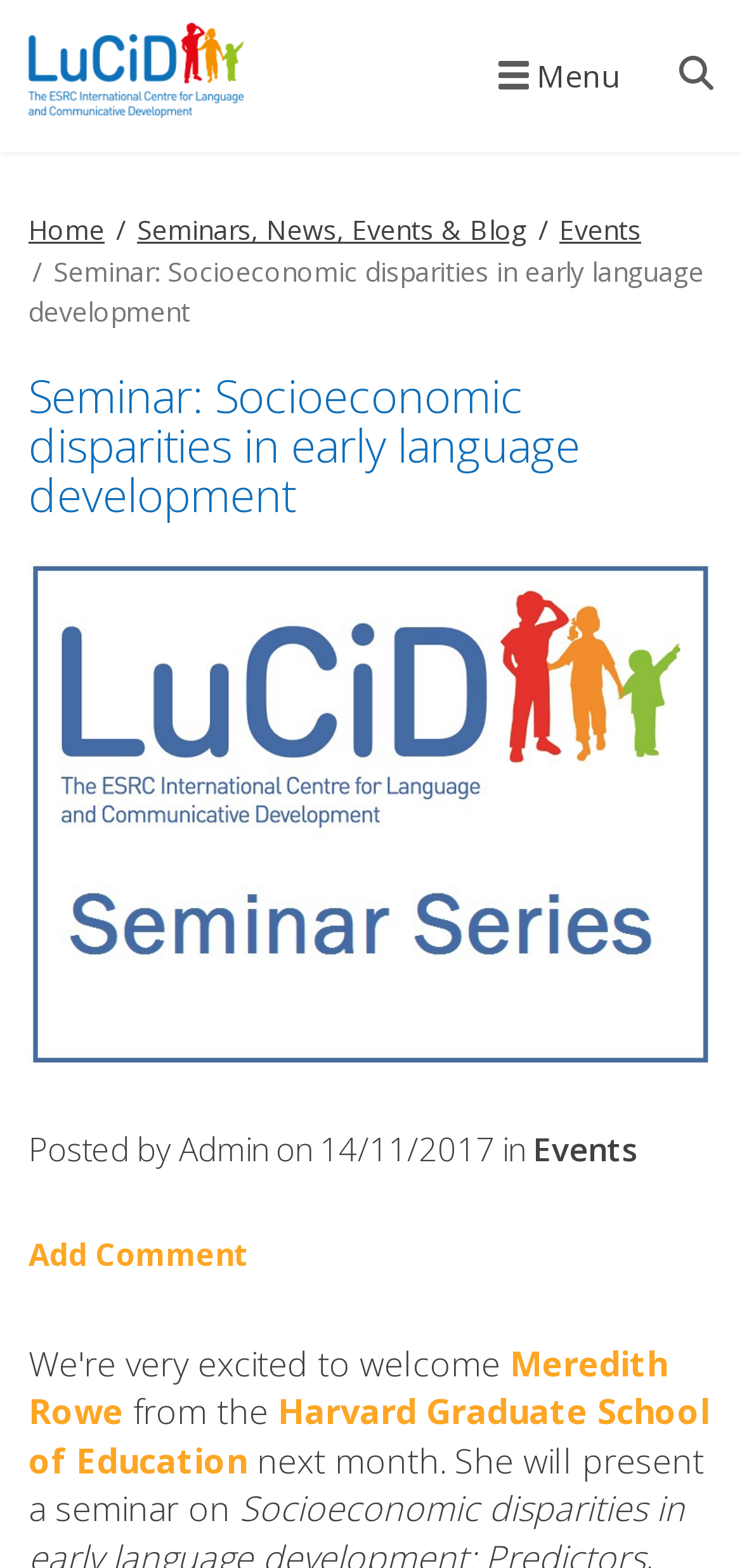From the webpage screenshot, identify the region described by parent_node: Menu. Provide the bounding box coordinates as (top-left x, top-left y, bottom-right x, bottom-right y), with each value being a floating point number between 0 and 1.

[0.038, 0.015, 0.328, 0.075]